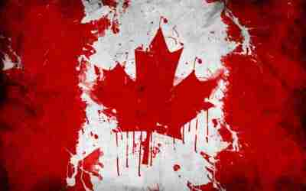Give an elaborate caption for the image.

The image features a striking artistic rendition of the Canadian flag. The iconic red maple leaf, a symbol of Canada, is prominently displayed in the center, with vibrant red paint splatters surrounding it against a distressed white background. This imagery conveys a sense of patriotism while also suggesting a raw and expressive interpretation of national identity. The overall composition evokes a powerful emotional response, reflecting themes of heritage and pride tied to Canada's unique cultural landscape.